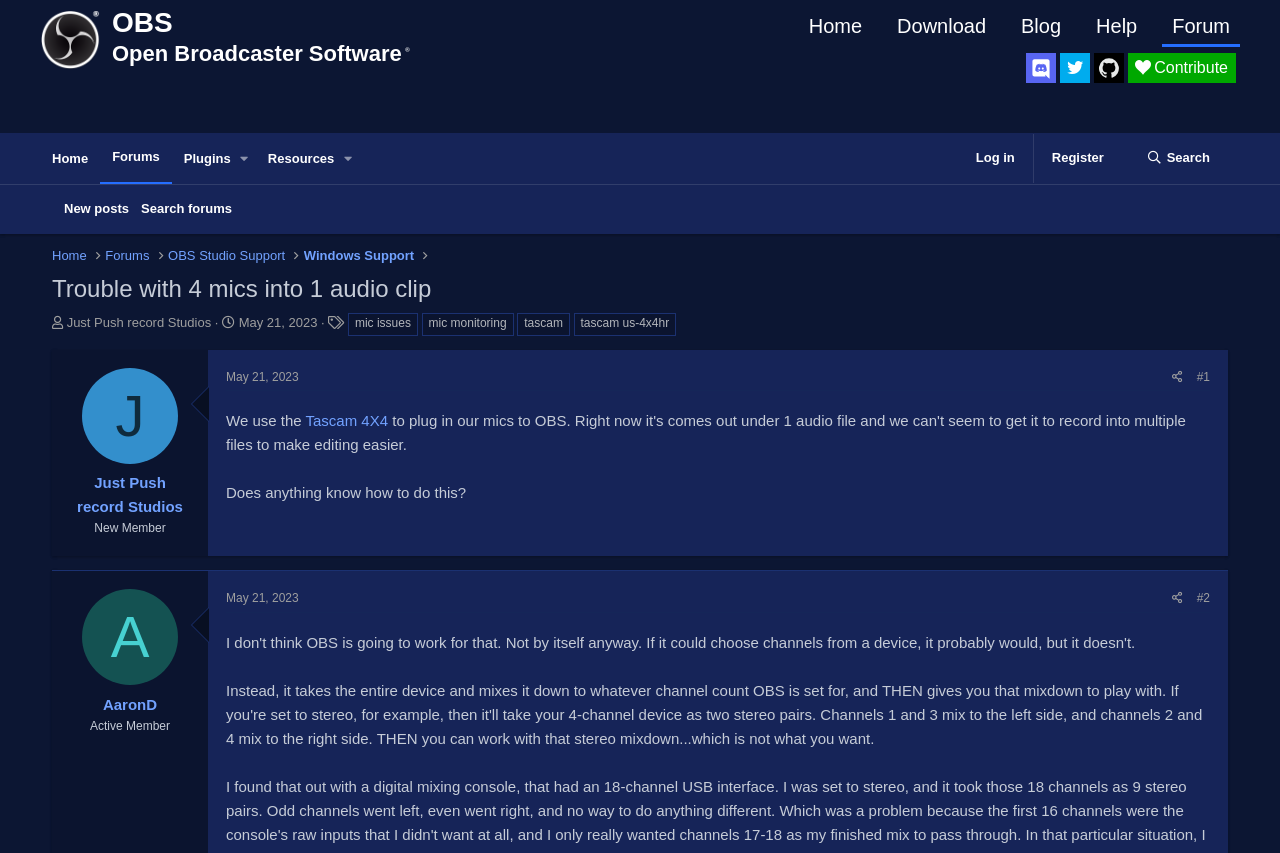What is the username of the user who started the thread?
Look at the image and respond with a one-word or short phrase answer.

Just Push record Studios